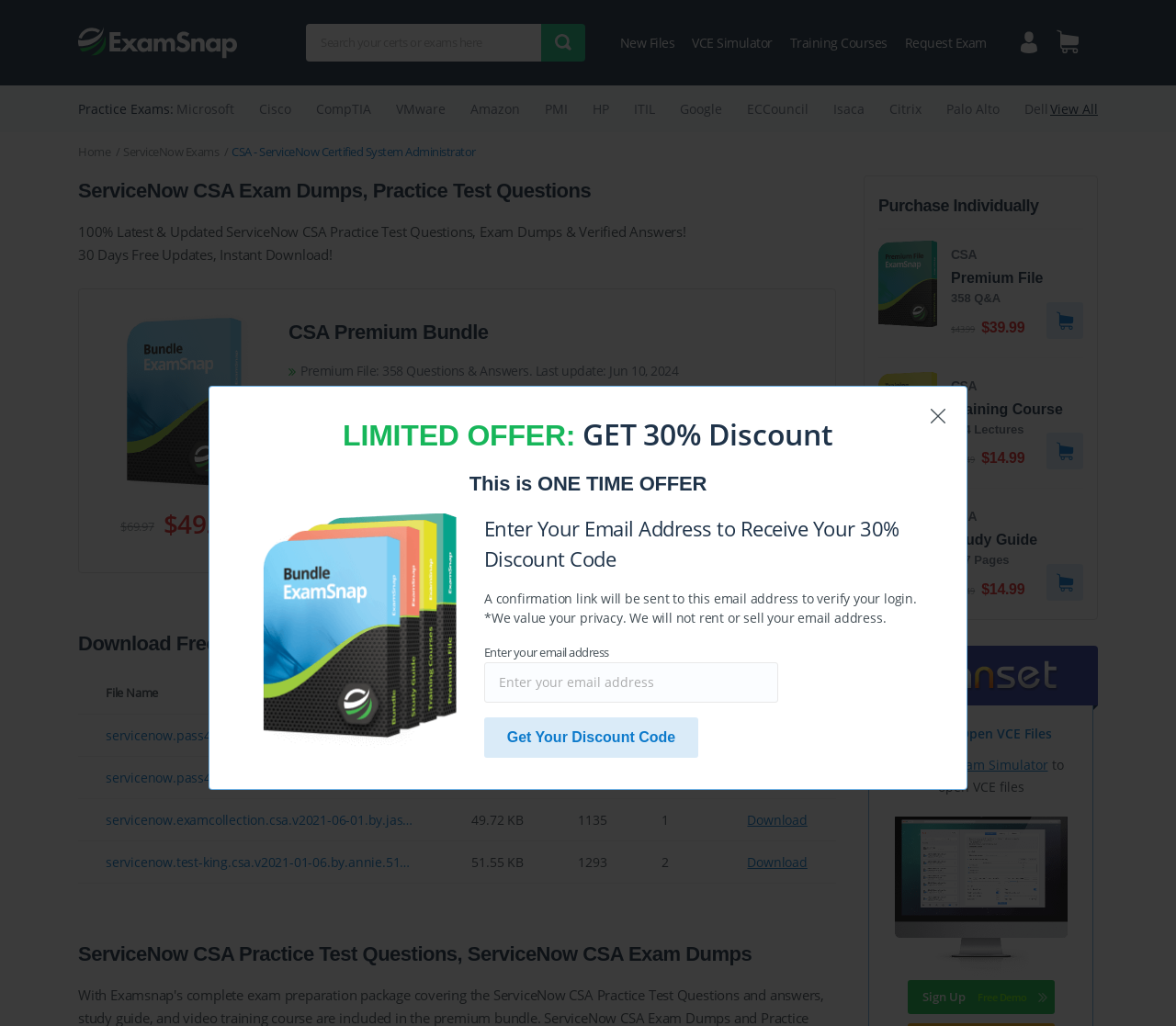Create a full and detailed caption for the entire webpage.

This webpage is about ServiceNow CSA practice test questions and exam dumps. At the top, there is a close button and an image of an ExamSnap discount offer. Below that, there is a textbox to enter an email address to get a discount code, along with a button to submit the request. 

On the top-left corner, there is a link to ExamSnap, a leading provider of IT certification exam questions, accompanied by an image. Next to it, there is a search box and a button to find exams. Below that, there are several links to different categories, including new files, VCE simulator, training courses, and request exam. 

On the top-right corner, there are links to user account and shopping cart, each accompanied by an image. Below that, there is a heading that says "Practice Exams" and a list of links to different vendors, including Microsoft, Cisco, CompTIA, and more.

The main content of the page is about ServiceNow CSA exam dumps and practice test questions. There is a heading that says "ServiceNow CSA Exam Dumps, Practice Test Questions" and a static text that describes the product. Below that, there is an image of the ServiceNow CSA premium bundle and some details about the product, including the price, the number of questions and answers, and the last update date.

There is also a table that lists different files, including their names, sizes, and download links. Each row in the table represents a file, and there are buttons to download the files. At the bottom of the page, there is a static text that says "Download Free CSA Exam Questions".